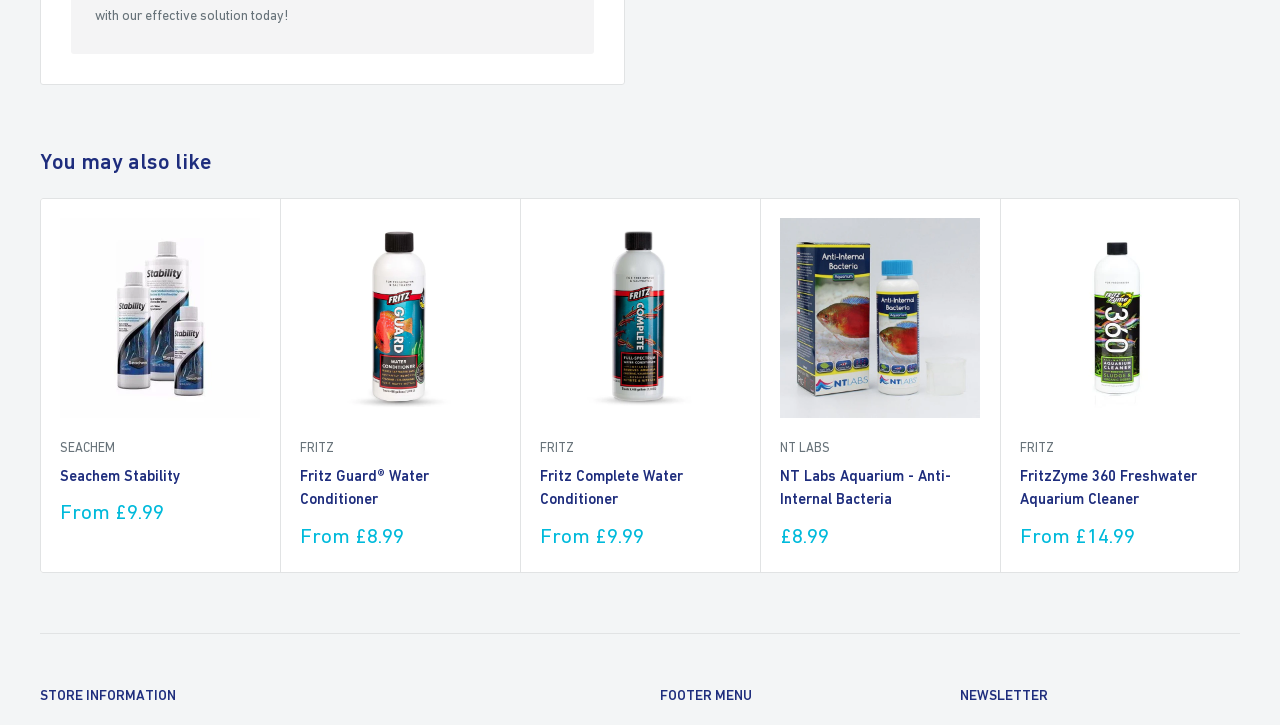Find the bounding box coordinates for the HTML element specified by: "parent_node: SEACHEM aria-label="Next"".

[0.955, 0.508, 0.982, 0.556]